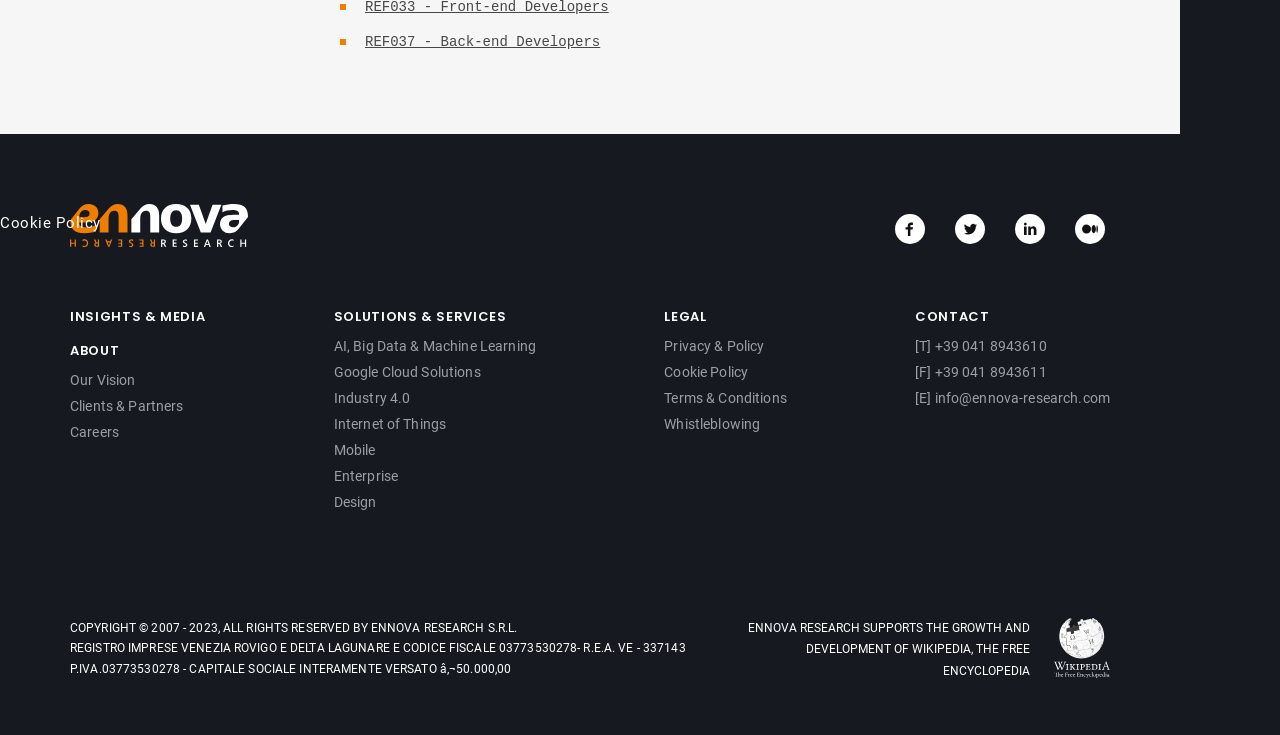What is the phone number?
Answer the question in a detailed and comprehensive manner.

The phone number can be found in the link '[T] +39 041 8943610' which is located at the bottom right corner of the webpage, with a bounding box of [0.715, 0.457, 0.818, 0.486].